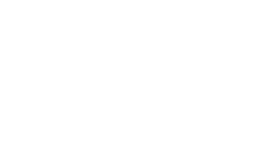Please provide a comprehensive response to the question below by analyzing the image: 
Is email marketing still a relevant channel?

Despite misconceptions about the decline of email marketing, the caption emphasizes that it remains a robust and essential channel for engagement and communication, indicating that email marketing is still a relevant and important channel.